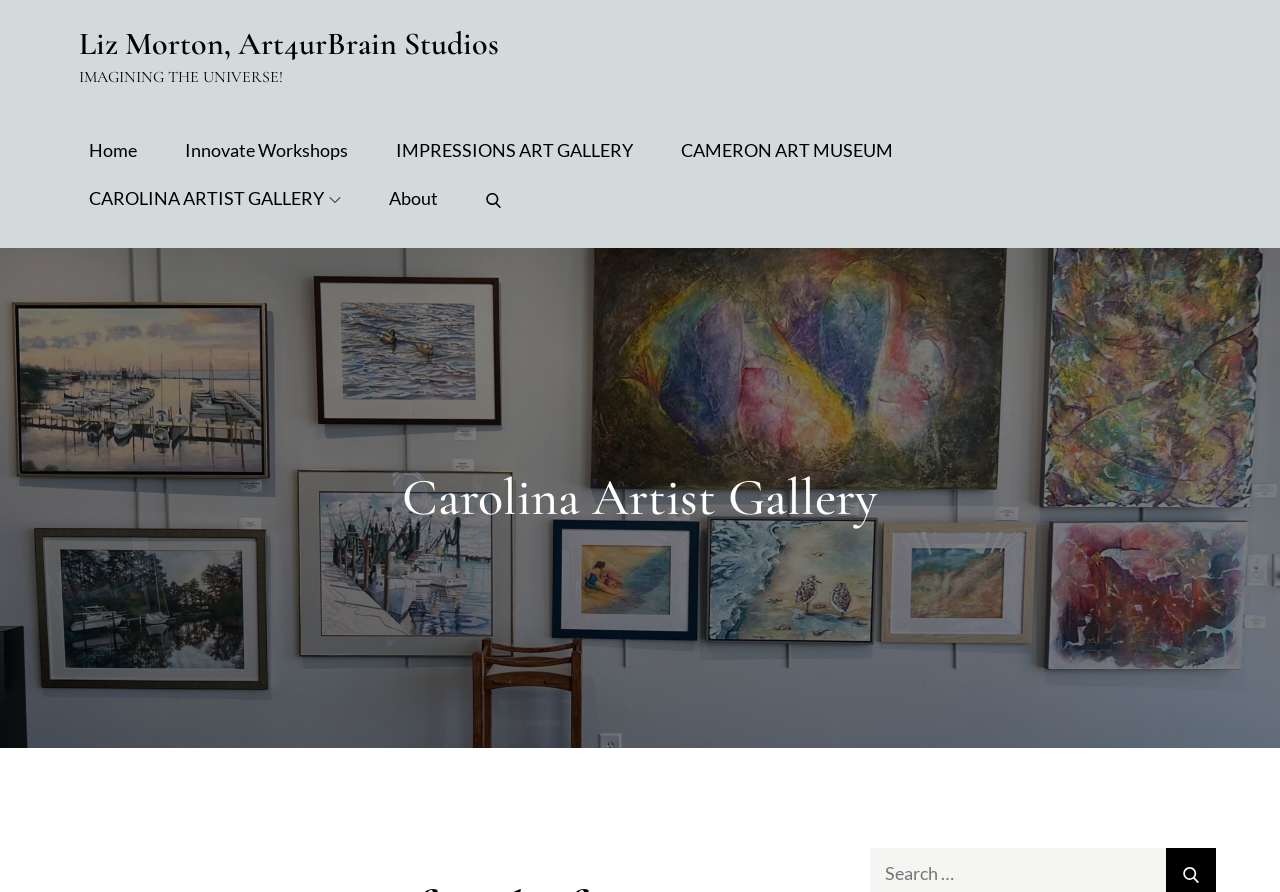Determine the bounding box coordinates for the UI element with the following description: "CAROLINA ARTIST GALLERY". The coordinates should be four float numbers between 0 and 1, represented as [left, top, right, bottom].

[0.062, 0.195, 0.274, 0.248]